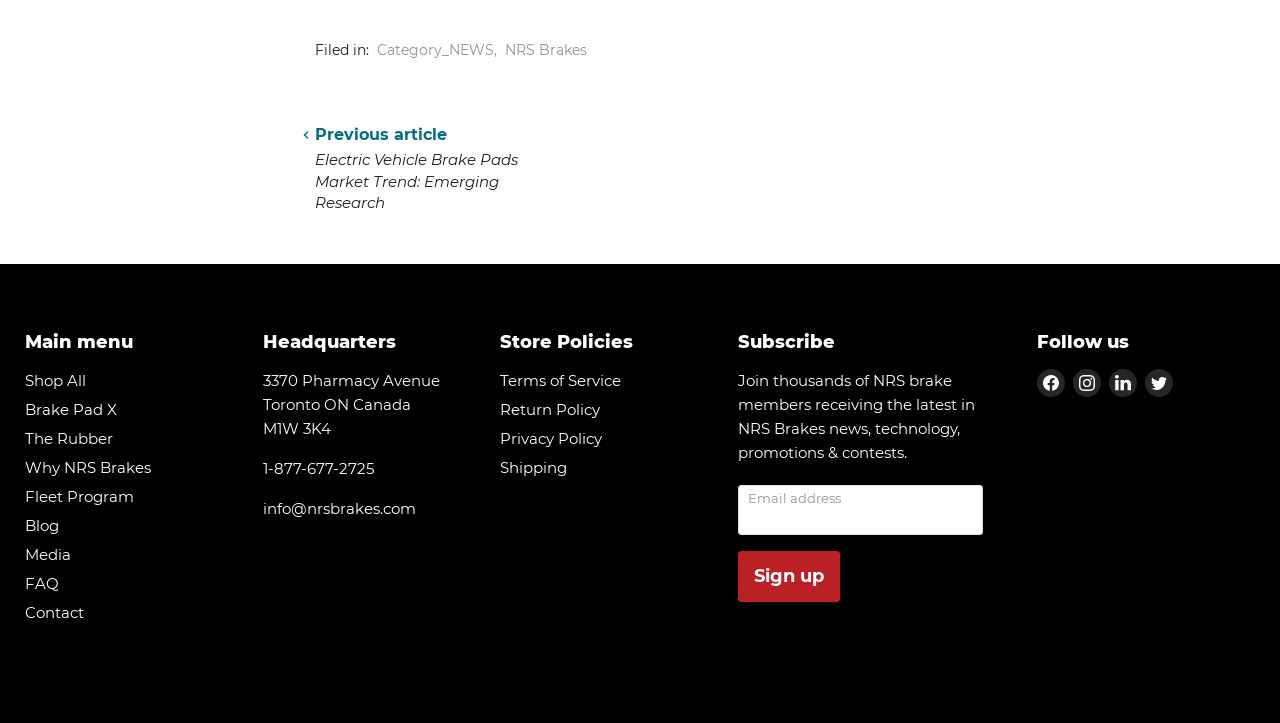What is the phone number of NRS Brakes?
Based on the screenshot, give a detailed explanation to answer the question.

I found the phone number by looking at the 'Headquarters' section, where it lists the phone number as '1-877-677-2725'.